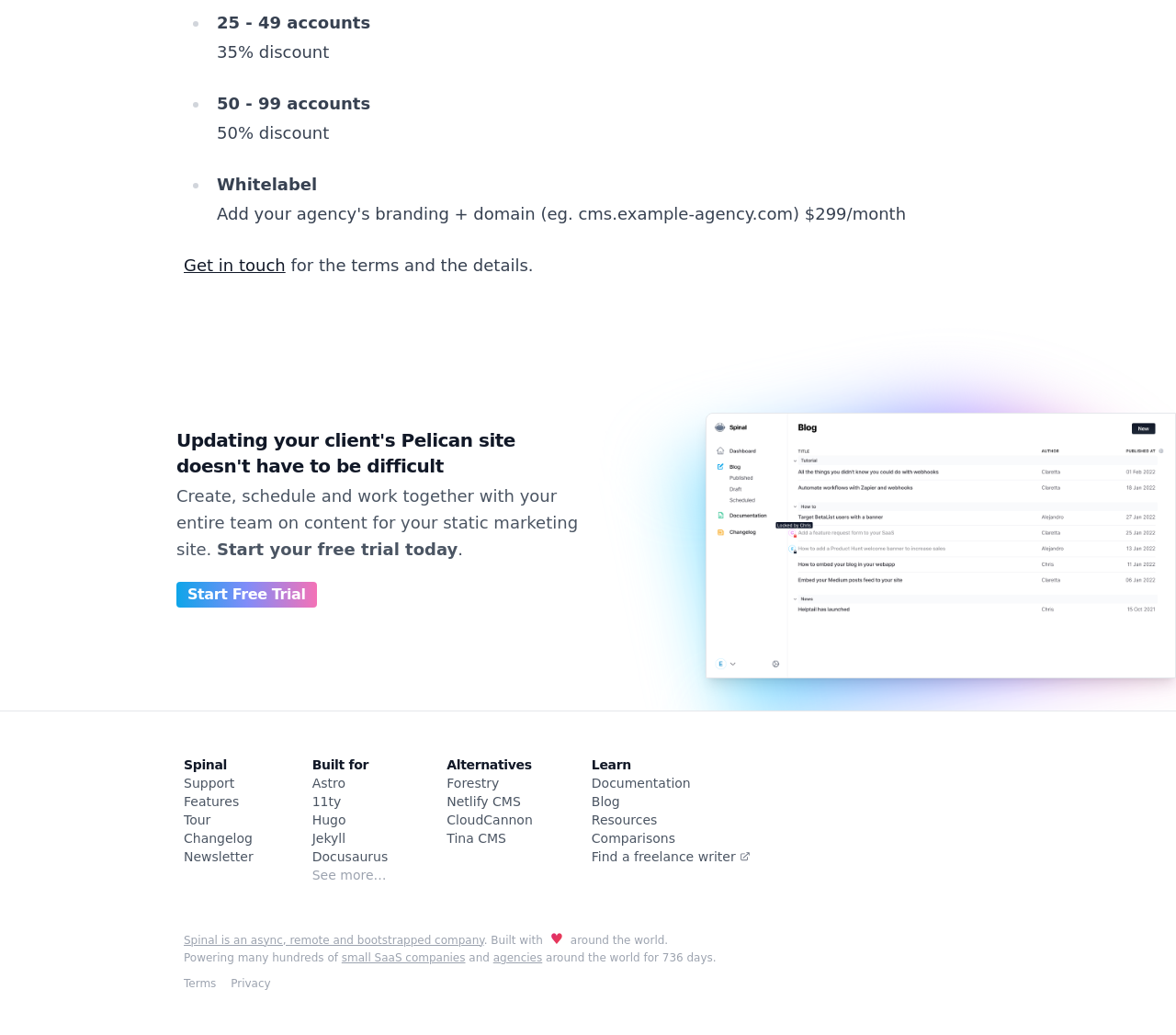What is the name of the company that built Spinal?
Using the visual information, reply with a single word or short phrase.

Spinal